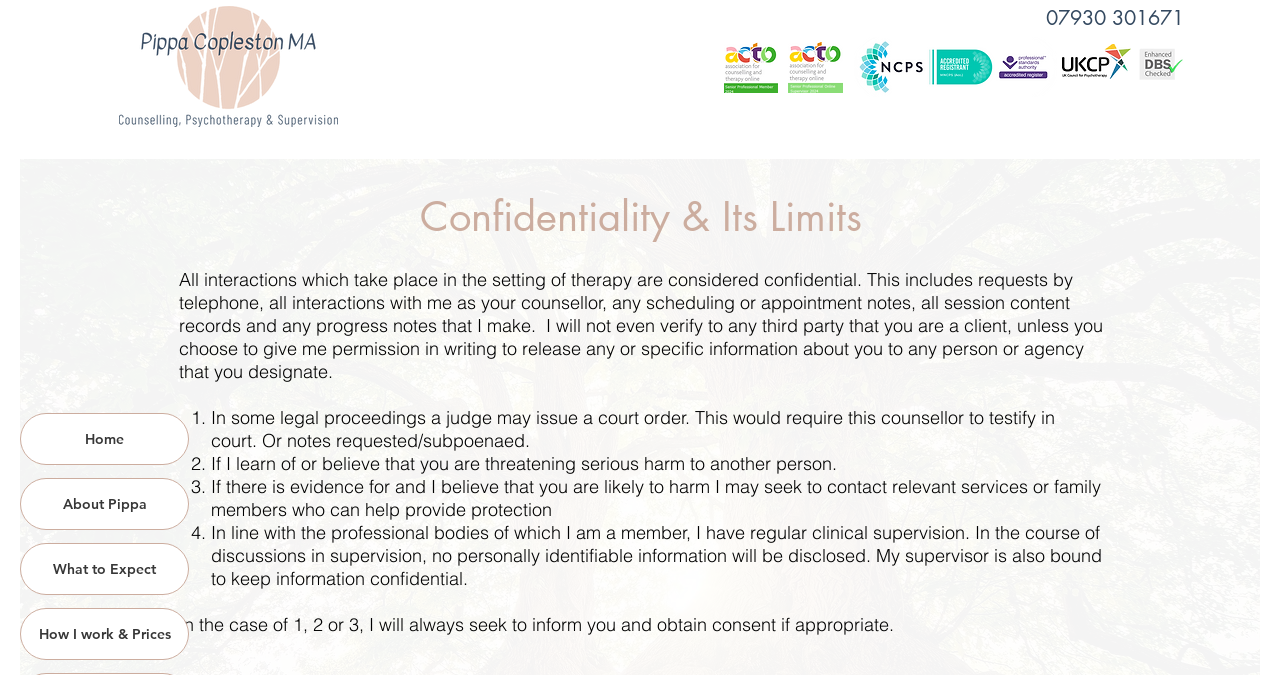Based on the element description: "Home", identify the UI element and provide its bounding box coordinates. Use four float numbers between 0 and 1, [left, top, right, bottom].

[0.016, 0.613, 0.147, 0.687]